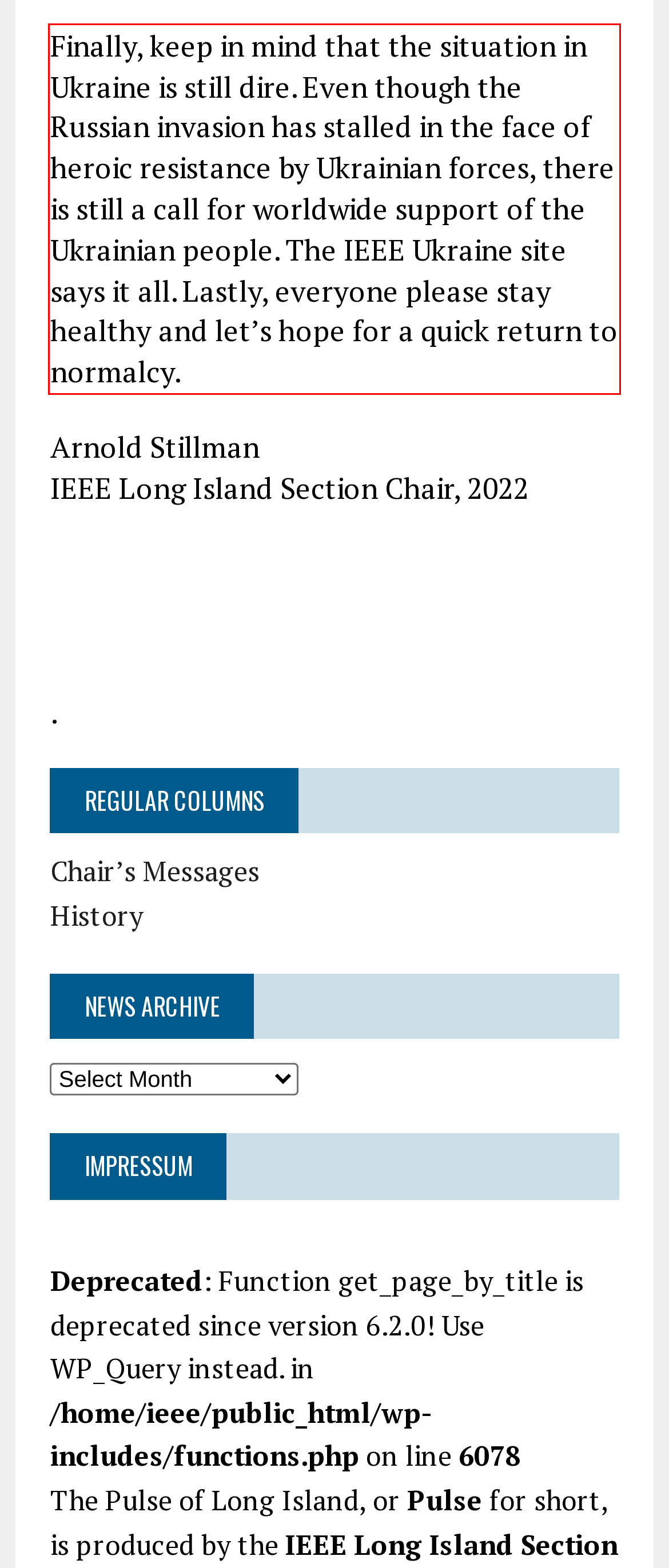From the given screenshot of a webpage, identify the red bounding box and extract the text content within it.

Finally, keep in mind that the situation in Ukraine is still dire. Even though the Russian invasion has stalled in the face of heroic resistance by Ukrainian forces, there is still a call for worldwide support of the Ukrainian people. The IEEE Ukraine site says it all. Lastly, everyone please stay healthy and let’s hope for a quick return to normalcy.